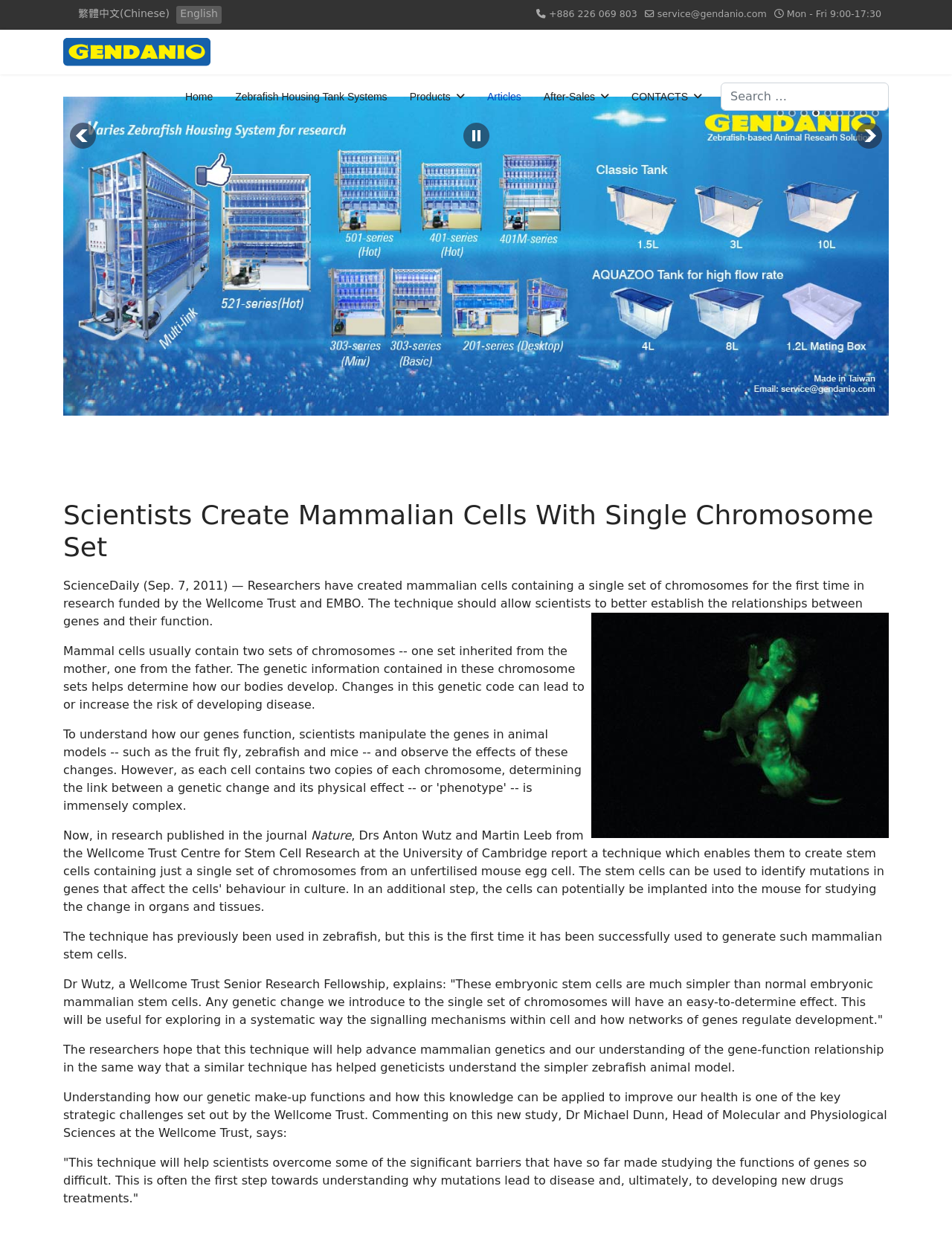Can you find the bounding box coordinates of the area I should click to execute the following instruction: "Search for something"?

[0.757, 0.066, 0.934, 0.089]